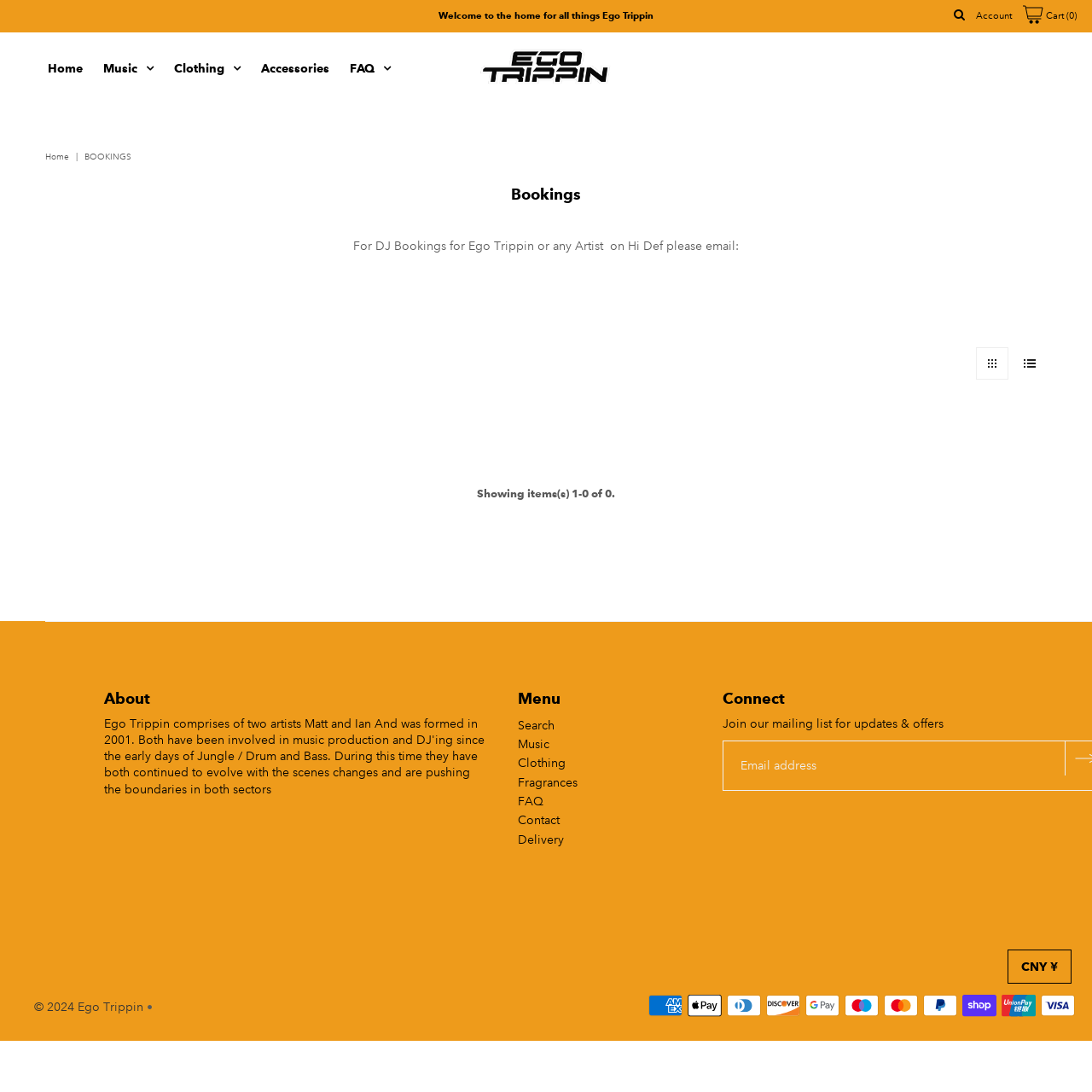Ascertain the bounding box coordinates for the UI element detailed here: "CNY ¥". The coordinates should be provided as [left, top, right, bottom] with each value being a float between 0 and 1.

[0.923, 0.87, 0.981, 0.901]